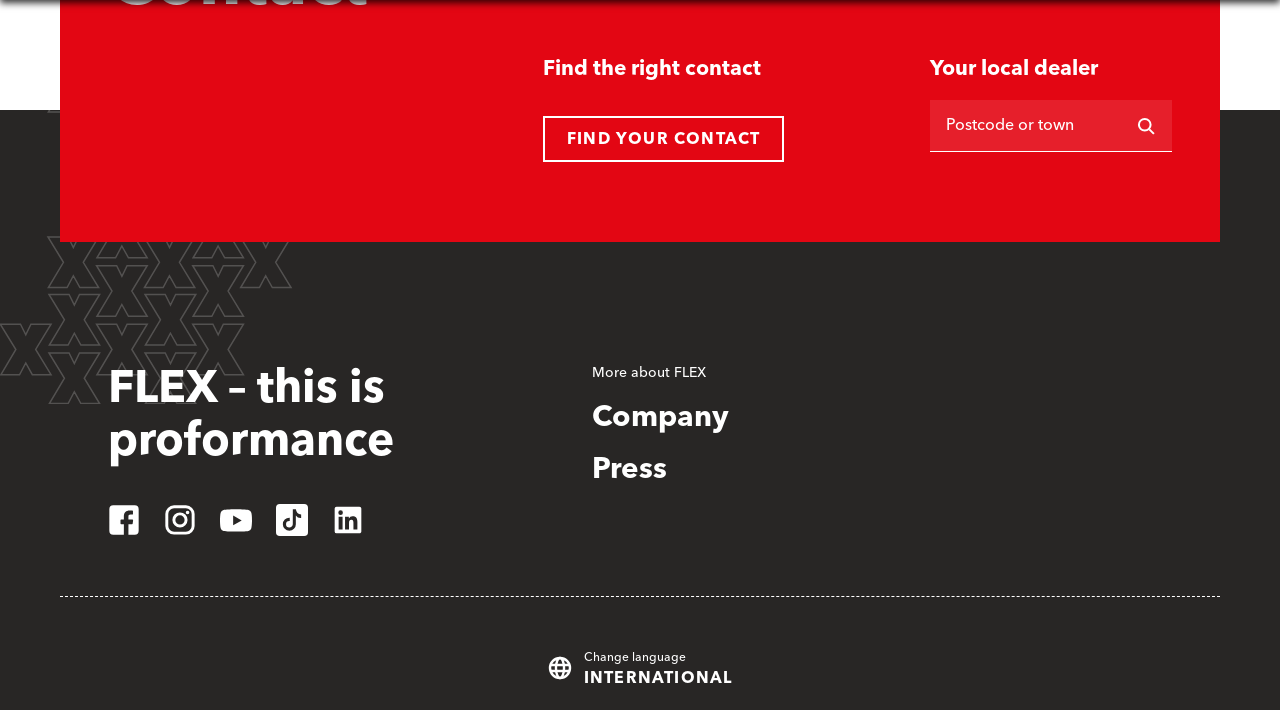Identify the bounding box coordinates of the region that should be clicked to execute the following instruction: "Read the community news".

None